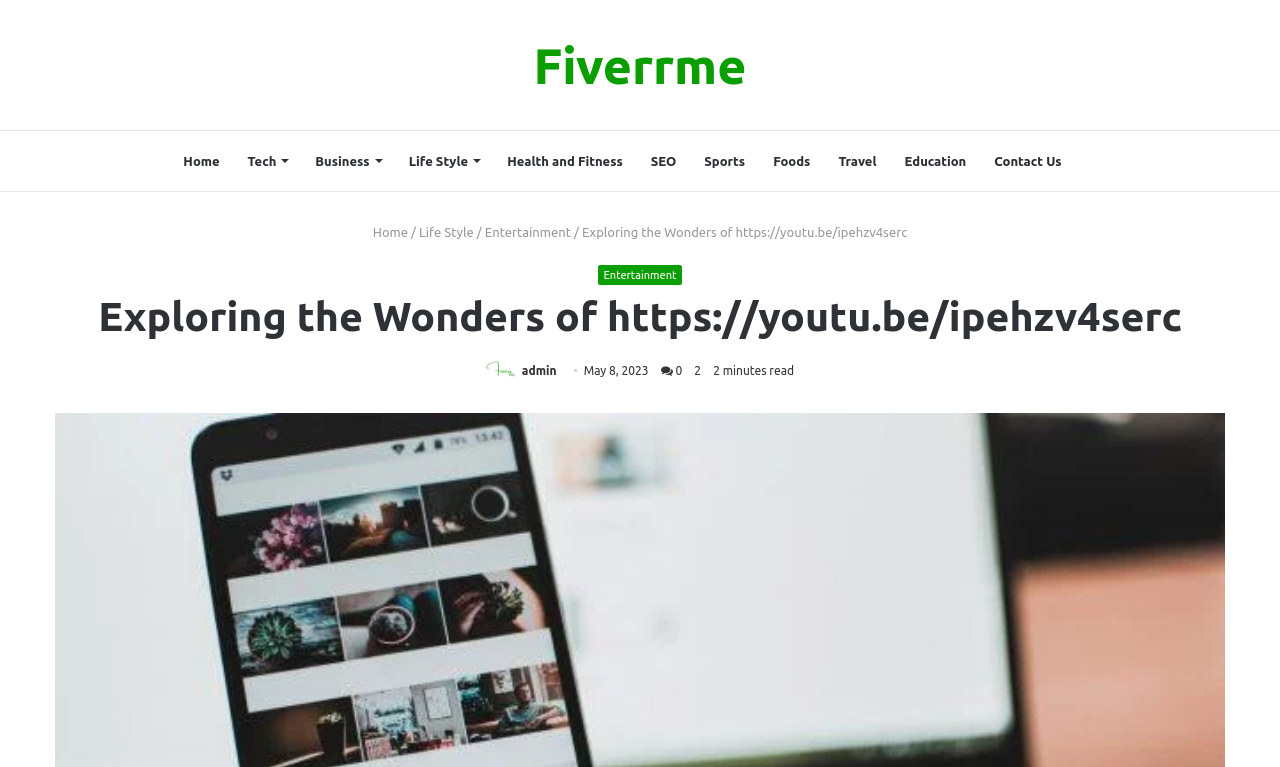Locate the UI element described by Health and Fitness and provide its bounding box coordinates. Use the format (top-left x, top-left y, bottom-right x, bottom-right y) with all values as floating point numbers between 0 and 1.

[0.385, 0.171, 0.497, 0.249]